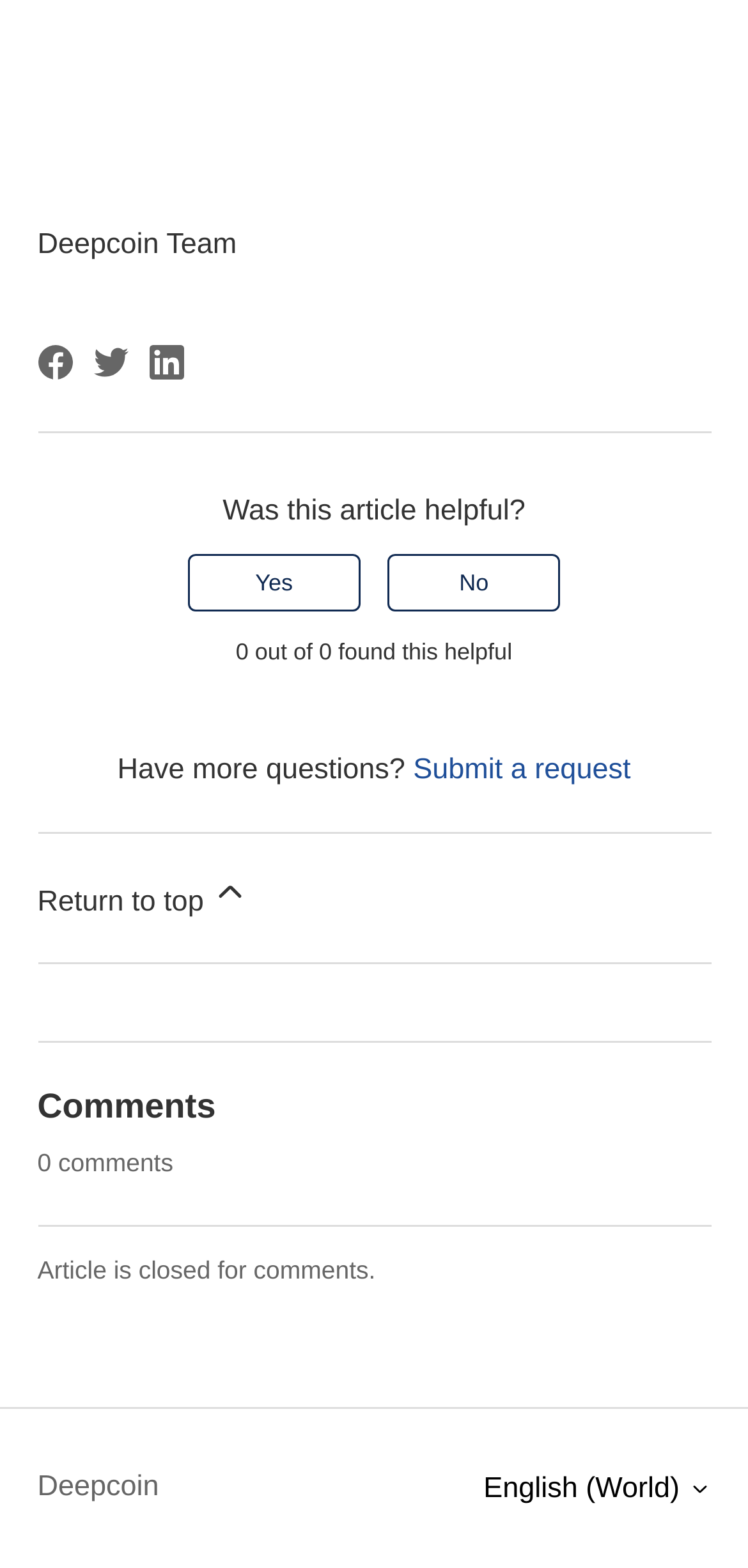What is the status of the article for comments?
Please use the visual content to give a single word or phrase answer.

Closed